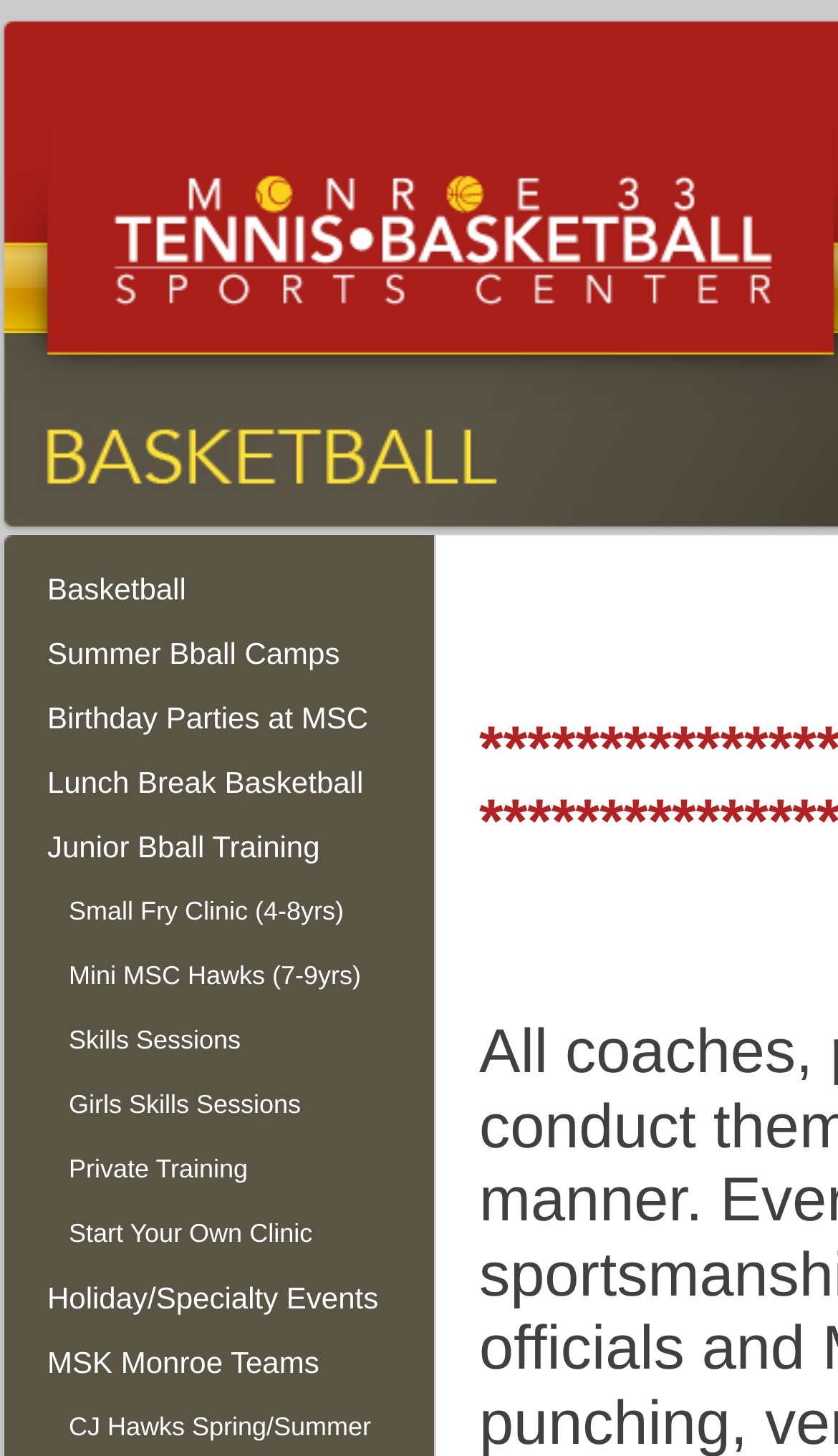Provide a thorough description of this webpage.

The webpage is about the Monroe Sports Center, specifically its Code of Conduct. At the top, there is a row of links related to basketball programs and events, including "Basketball", "Summer Bball Camps", "Birthday Parties at MSC", and more. These links are aligned horizontally, with "Basketball" on the left and "MSK Monroe Teams" on the right. There are 13 links in total, each positioned below the previous one, forming a vertical list.